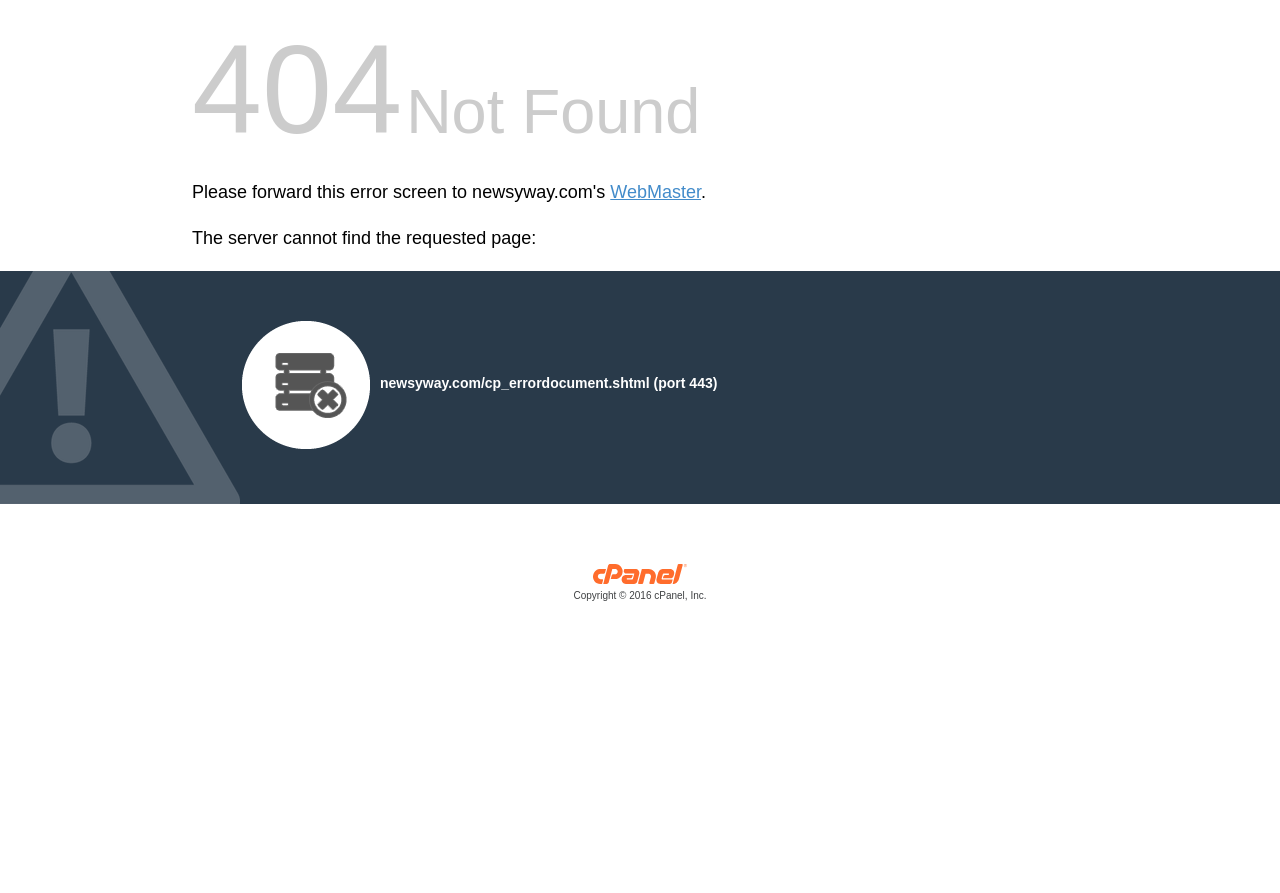Using the webpage screenshot, find the UI element described by Copyright © 2016 cPanel, Inc.. Provide the bounding box coordinates in the format (top-left x, top-left y, bottom-right x, bottom-right y), ensuring all values are floating point numbers between 0 and 1.

[0.15, 0.64, 0.85, 0.676]